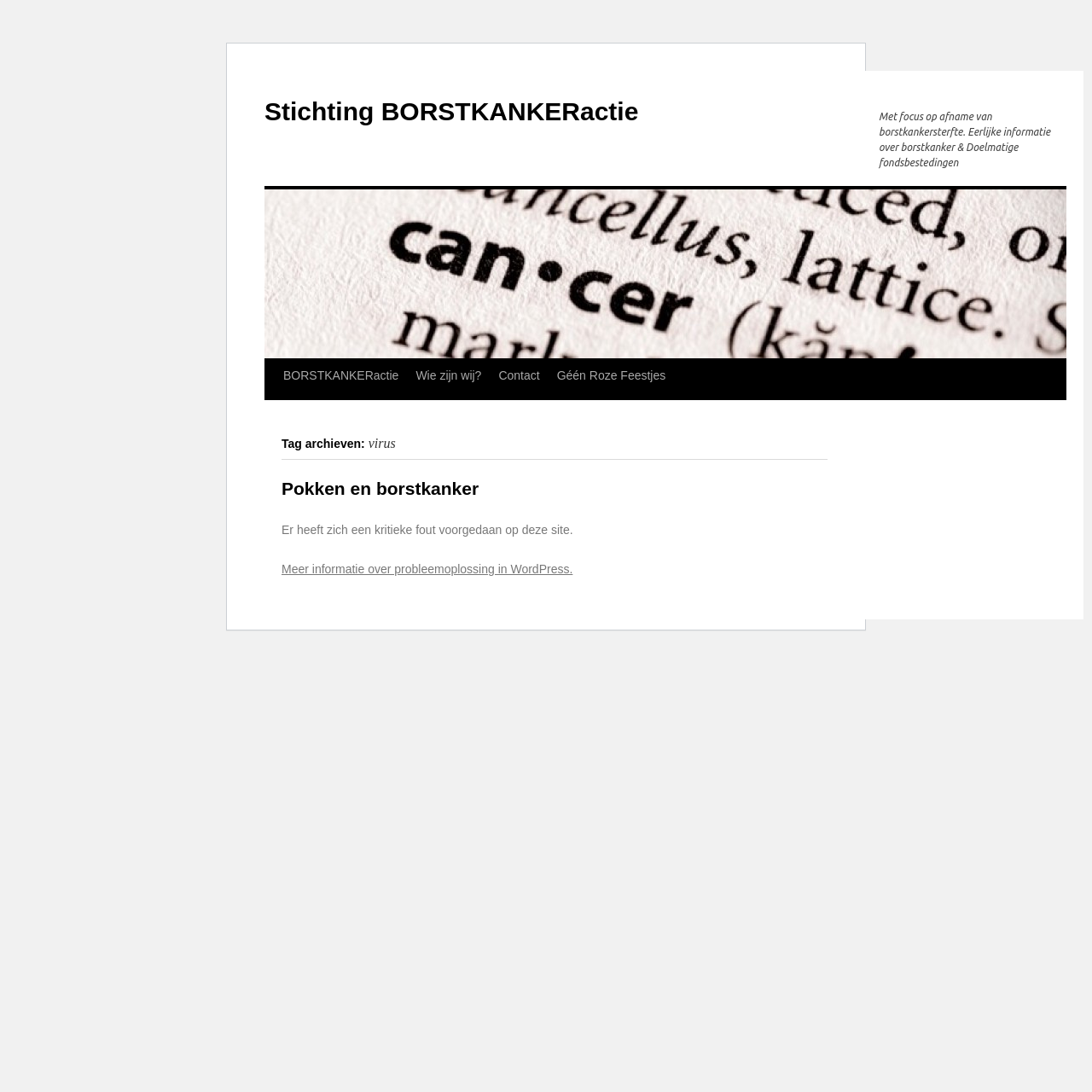Please specify the bounding box coordinates of the clickable section necessary to execute the following command: "Get help with problem solving in WordPress".

[0.258, 0.515, 0.524, 0.528]